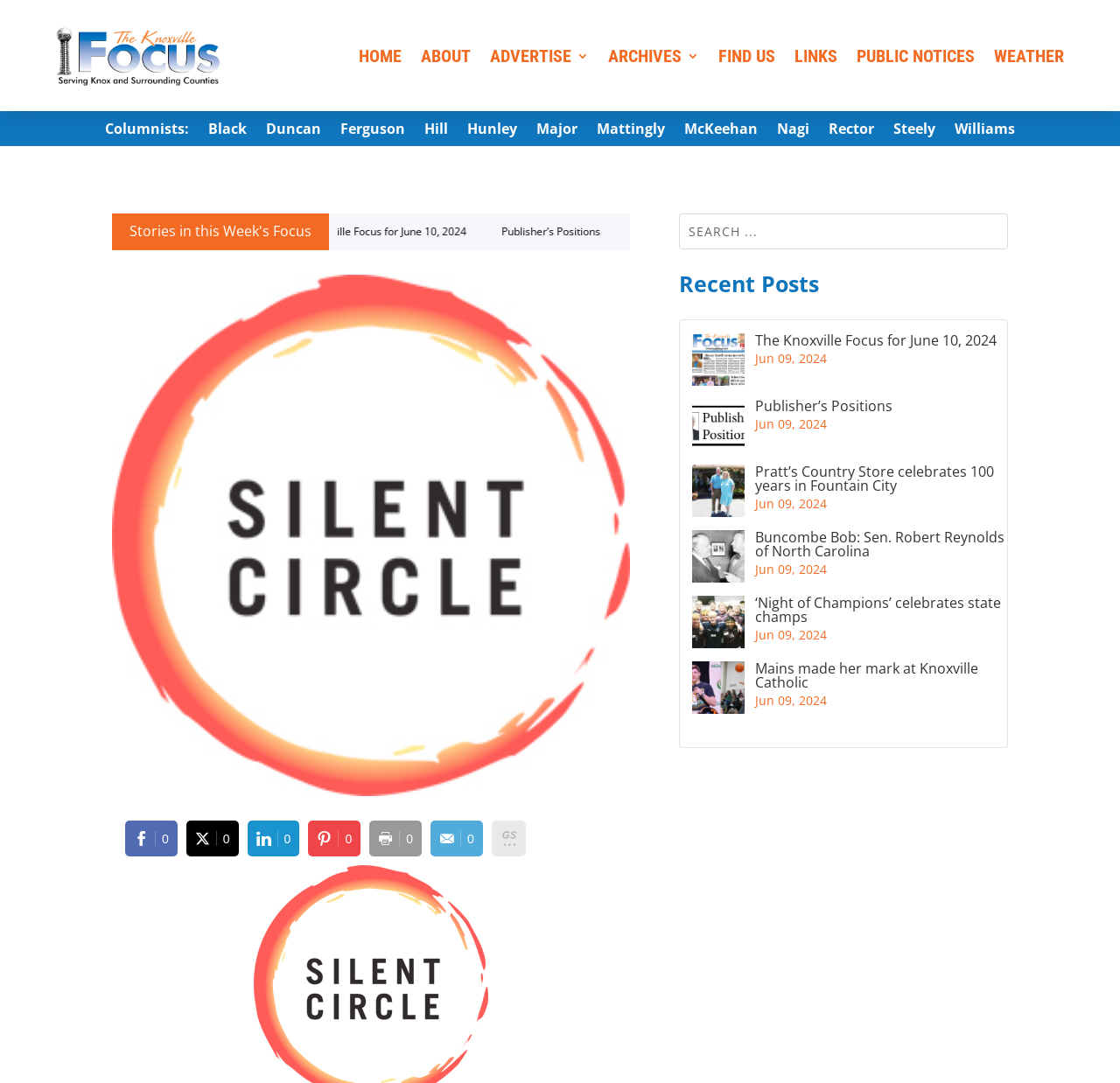Give an in-depth explanation of the webpage layout and content.

The webpage is a news website with a focus on local news and articles. At the top, there is a navigation menu with links to various sections, including "HOME", "ABOUT", "ADVERTISE", "ARCHIVES", "FIND US", "LINKS", "PUBLIC NOTICES", and "WEATHER". Below the navigation menu, there is a section with links to columnists, including "Black", "Duncan", "Ferguson", "Hill", "Hunley", "Major", "Mattingly", "McKeehan", "Nagi", "Rector", "Steely", and "Williams".

On the left side of the page, there is a large image that takes up most of the vertical space. Below the image, there are social media sharing links, including "share to facebook", "share to twitter", "share to linkedin", "share to pinterest", and "share to printer". There is also a search bar where users can enter keywords to search for articles.

The main content of the page is a list of recent posts, with each post featuring a heading, a brief summary, and a link to read more. The posts are arranged in a vertical list, with the most recent post at the top. The headings of the posts include "The Knoxville Focus for June 10, 2024", "Publisher’s Positions", "Pratt’s Country Store celebrates 100 years in Fountain City", and several others.

Each post has a figure or image associated with it, and the headings are formatted as headings with a larger font size. The posts are spaced out evenly, with a clear separation between each post. Overall, the webpage has a clean and organized layout, making it easy to navigate and find relevant information.